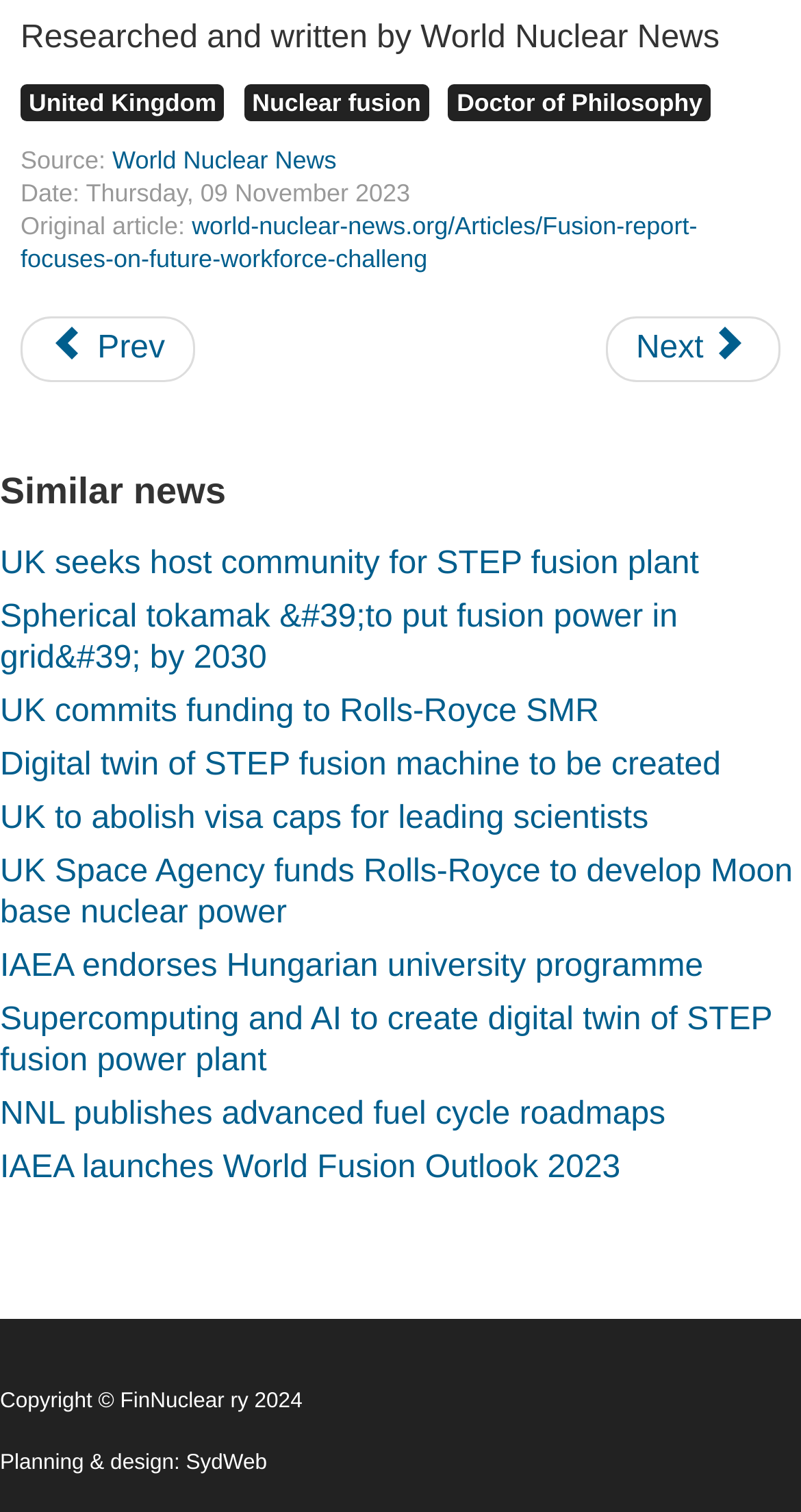Pinpoint the bounding box coordinates of the clickable area necessary to execute the following instruction: "Explore the similar news about UK seeks host community for STEP fusion plant". The coordinates should be given as four float numbers between 0 and 1, namely [left, top, right, bottom].

[0.0, 0.356, 0.873, 0.392]